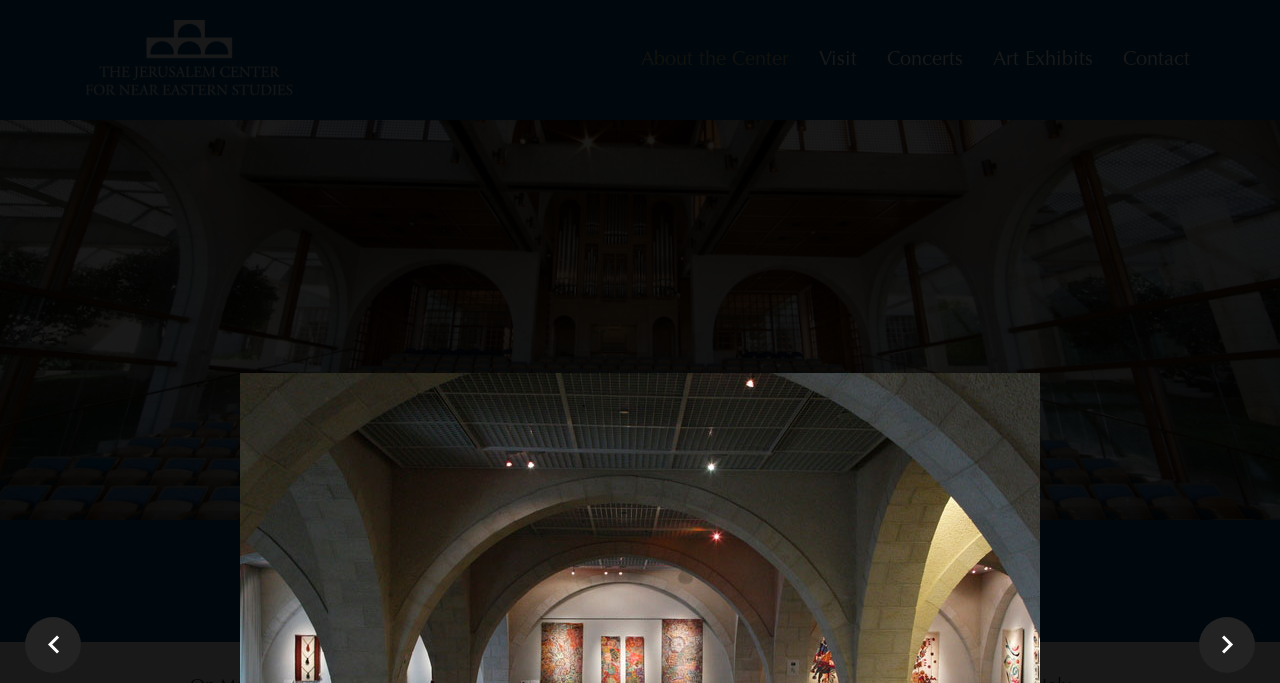Offer a detailed account of what is visible on the webpage.

The webpage is about the BYU Jerusalem Center, a study abroad opportunity for Brigham Young University students. At the top left of the page, there is a logo and a link to the BYU Jerusalem Center, accompanied by an image. 

Below the logo, there is a navigation menu with five links: "About the Center", "Visit", "Concerts", "Art Exhibits", and "Contact", which are aligned horizontally and take up the full width of the page. 

Below the navigation menu, there is a large background image that spans the entire width of the page. On top of this image, there is a heading that reads "About the Center", which is centered horizontally.